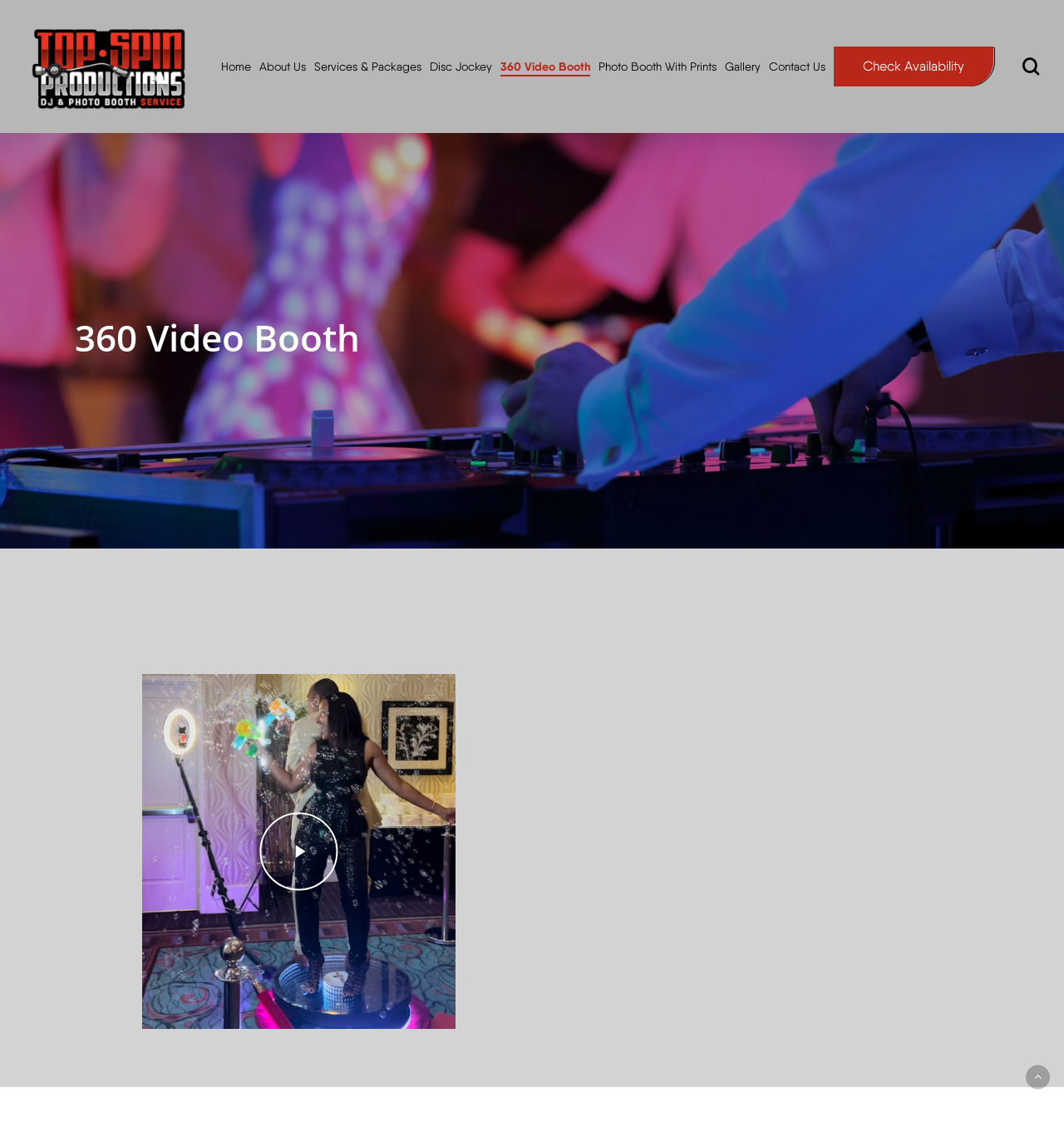What is the purpose of the 360 Video Booth?
Please provide a detailed and thorough answer to the question.

According to the webpage, the 360 Video Booth is 'the perfect addition to any event that offers a guaranteed fun time', indicating that its purpose is to provide entertainment at events.